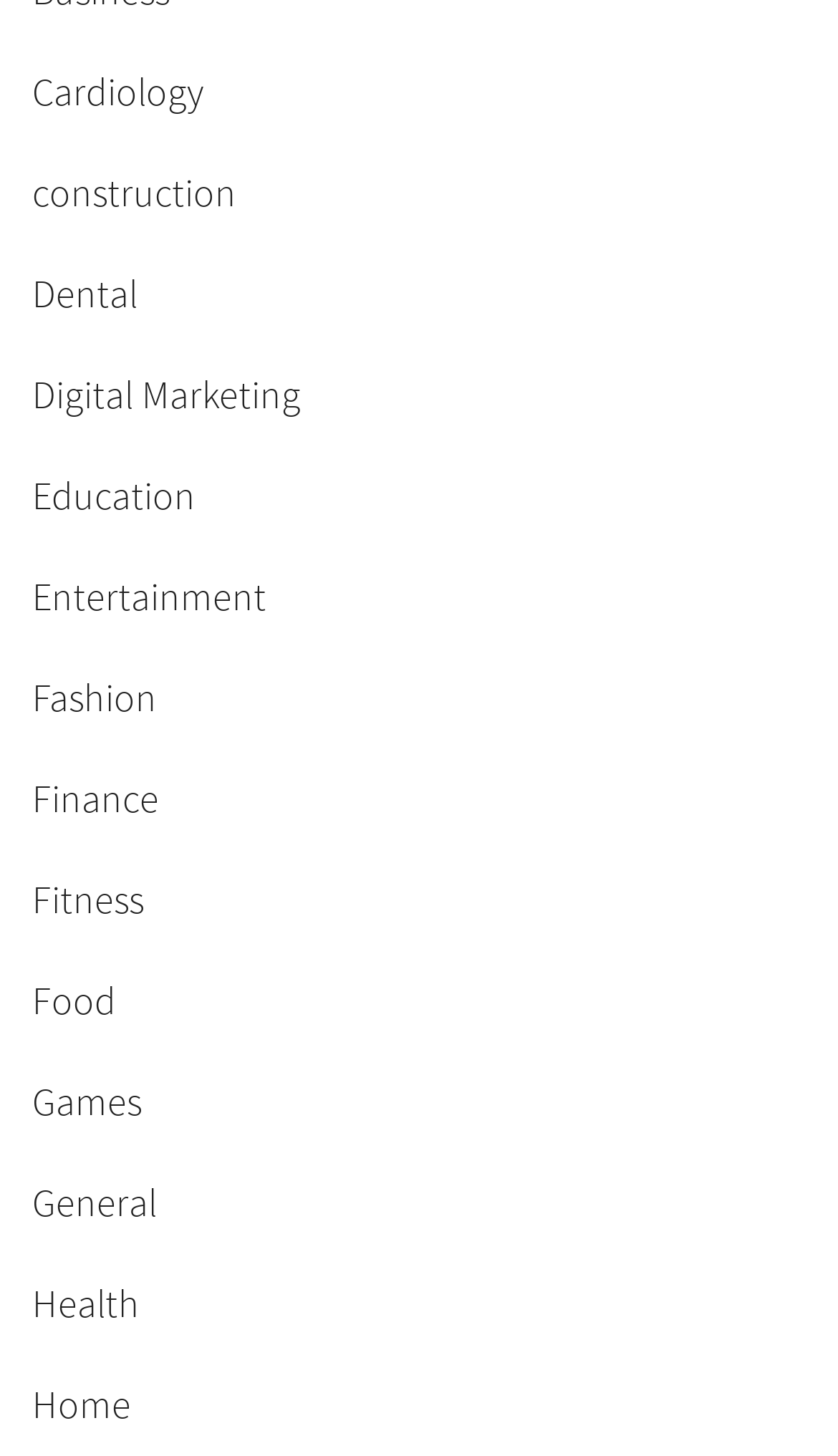Reply to the question with a brief word or phrase: How many categories are listed?

14